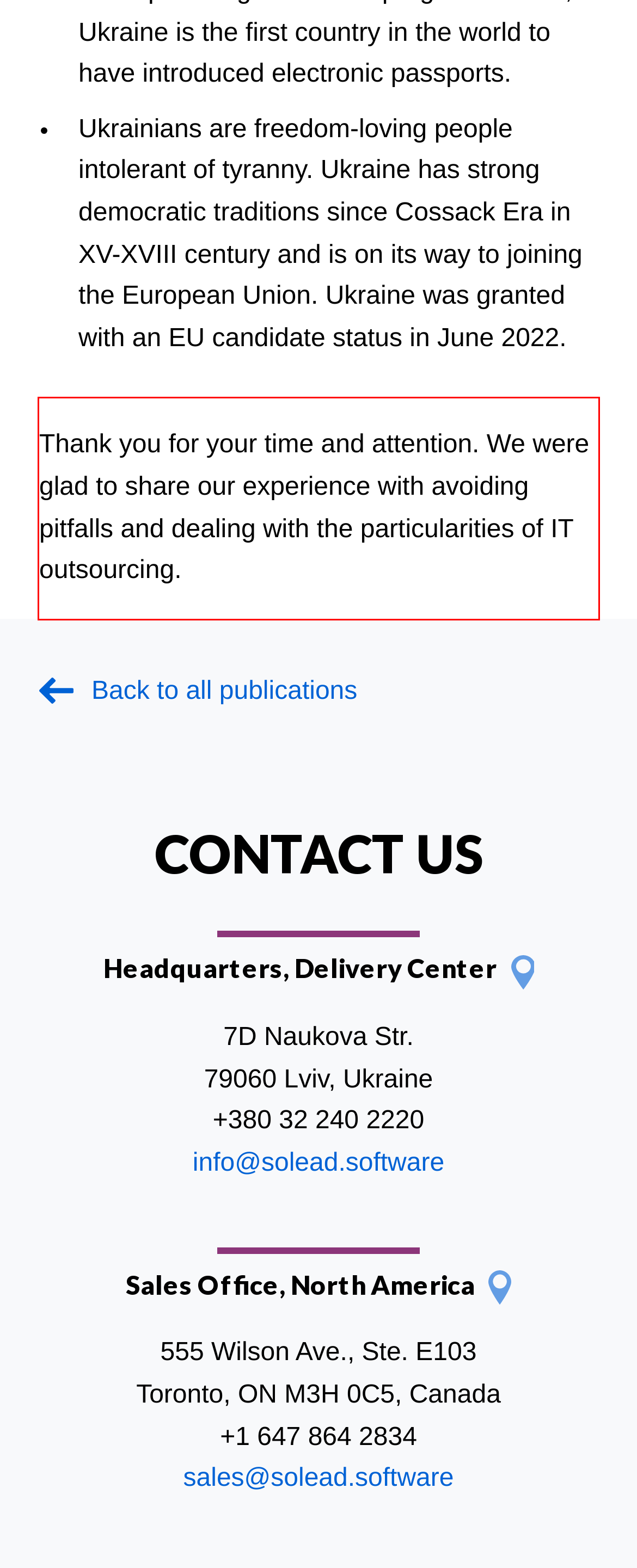Locate the red bounding box in the provided webpage screenshot and use OCR to determine the text content inside it.

Thank you for your time and attention. We were glad to share our experience with avoiding pitfalls and dealing with the particularities of IT outsourcing.